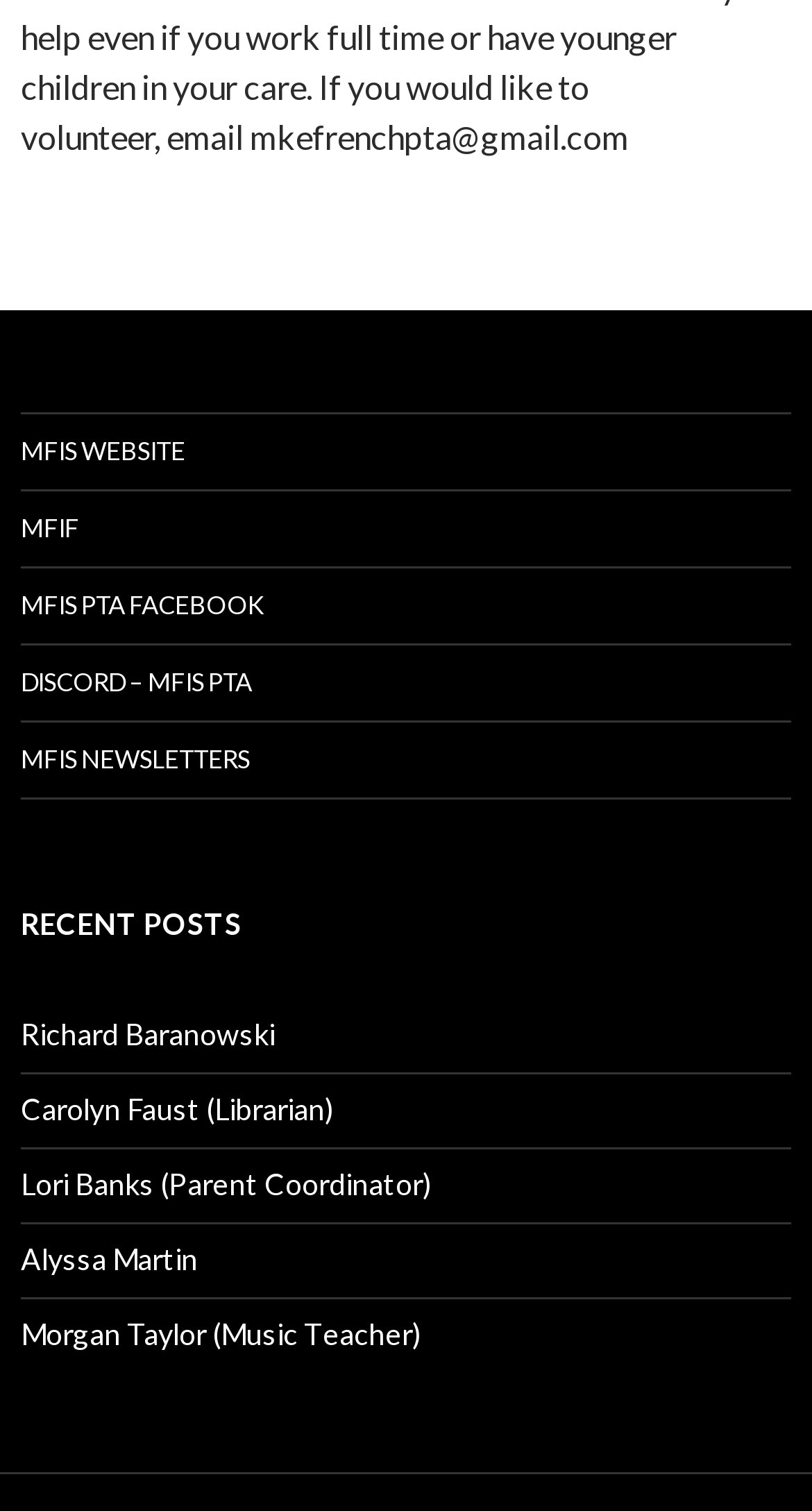What is the name of the website?
Kindly give a detailed and elaborate answer to the question.

The name of the website can be found in the topmost link element with the text 'MFIS WEBSITE'.